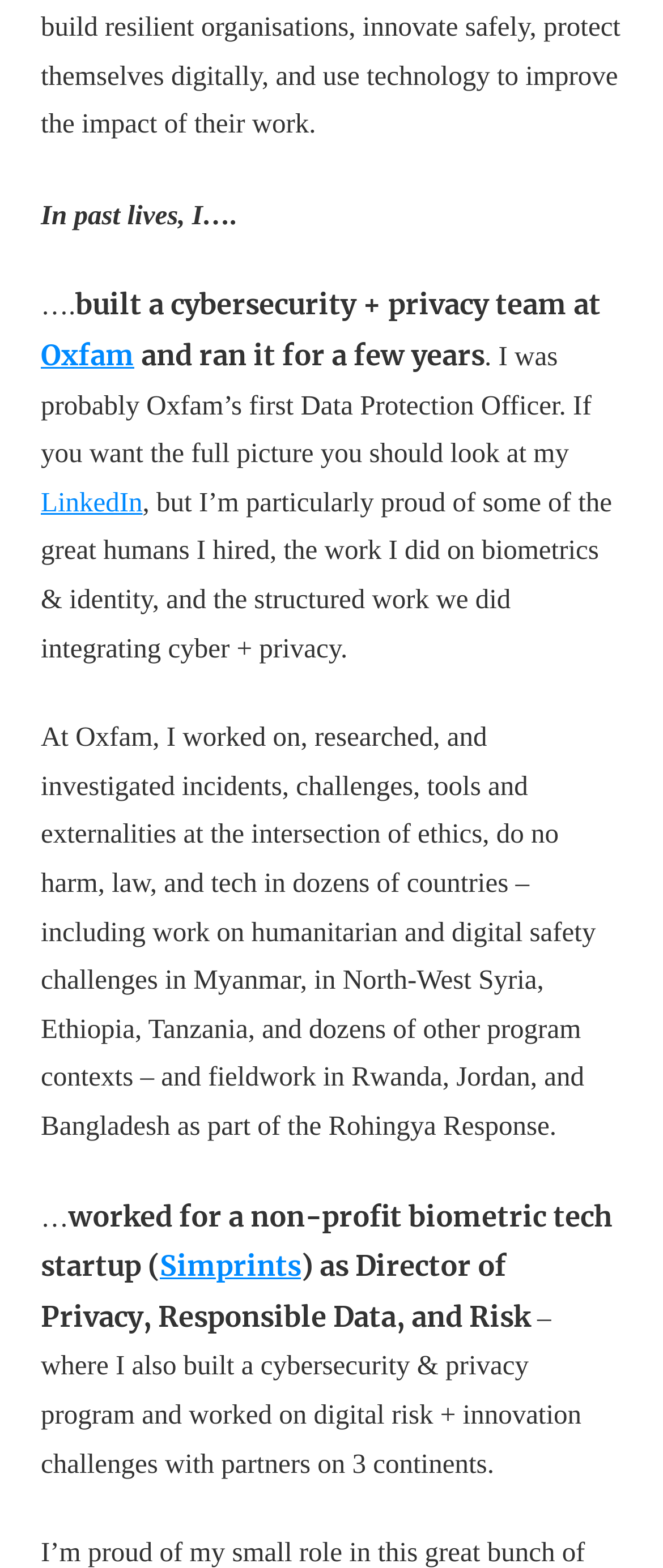What is the name of the non-profit biometric tech startup?
Utilize the image to construct a detailed and well-explained answer.

The text mentions 'worked for a non-profit biometric tech startup (' and then provides a link to 'Simprints', indicating that this is the name of the startup.